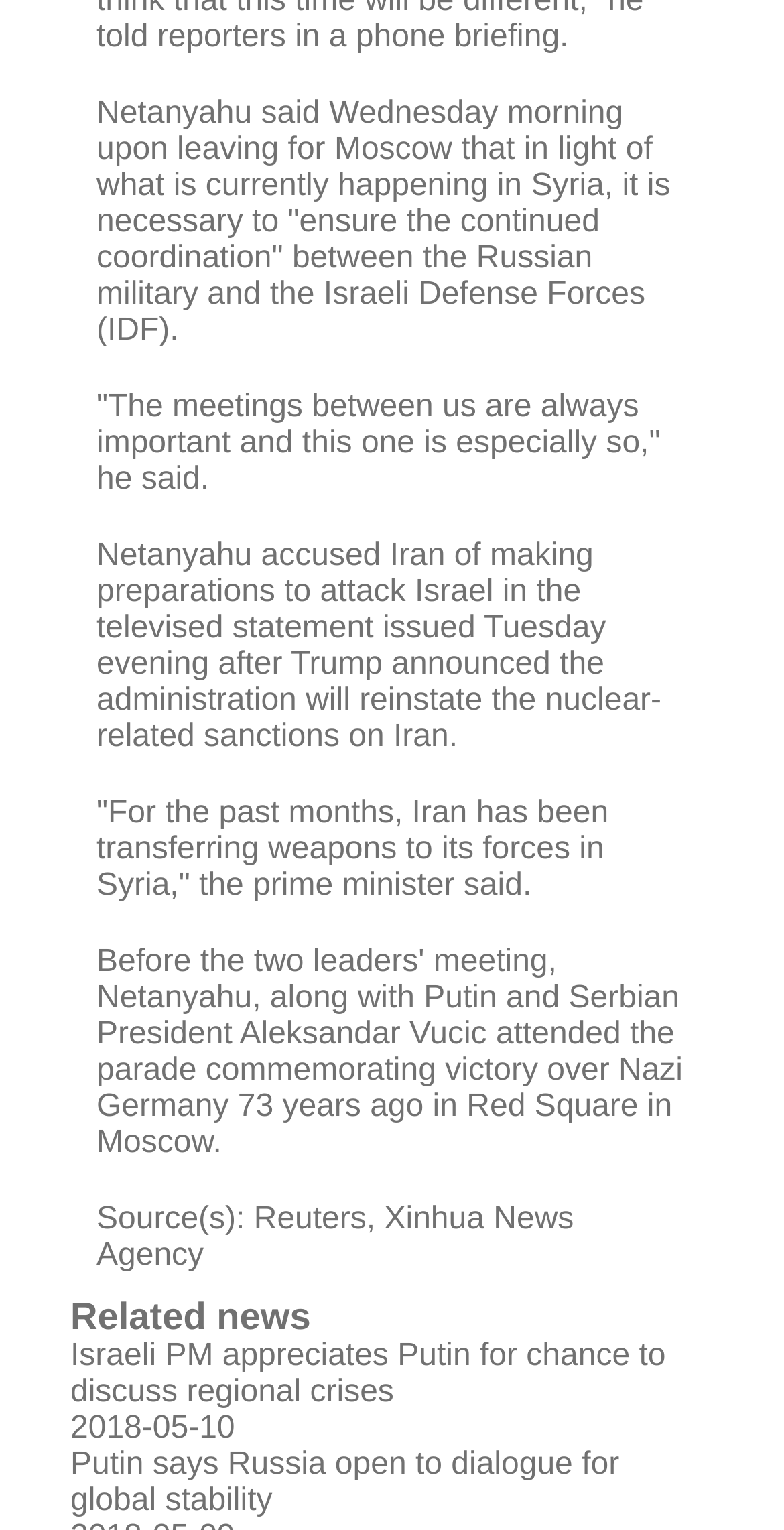How many news sources are mentioned?
Utilize the information in the image to give a detailed answer to the question.

The article mentions two news sources, Reuters and Xinhua News Agency, at the bottom of the webpage.